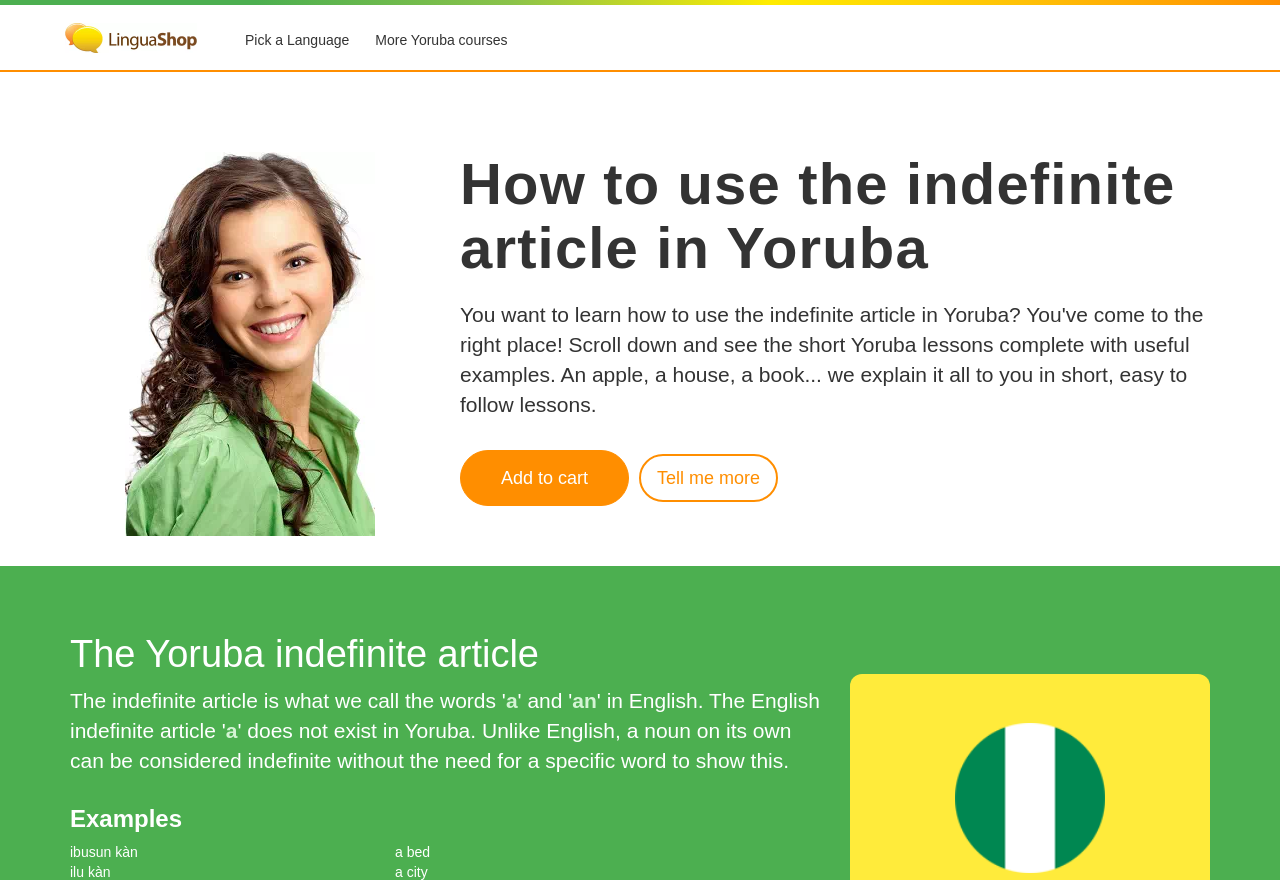Please find the bounding box coordinates in the format (top-left x, top-left y, bottom-right x, bottom-right y) for the given element description. Ensure the coordinates are floating point numbers between 0 and 1. Description: alt="download" title="download"

[0.889, 0.027, 0.917, 0.045]